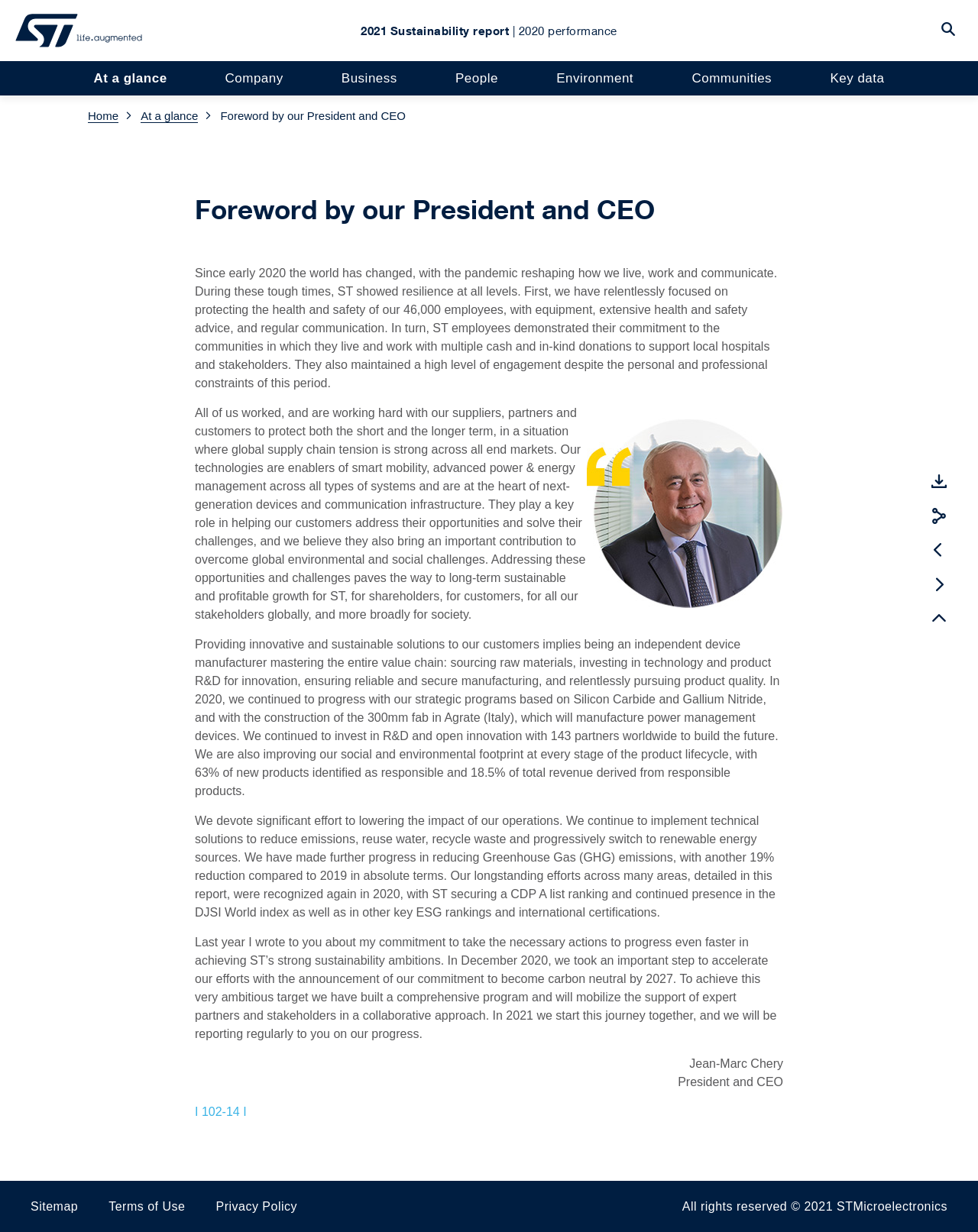What is the purpose of the 'At a glance' section?
Using the visual information, reply with a single word or short phrase.

To provide an overview